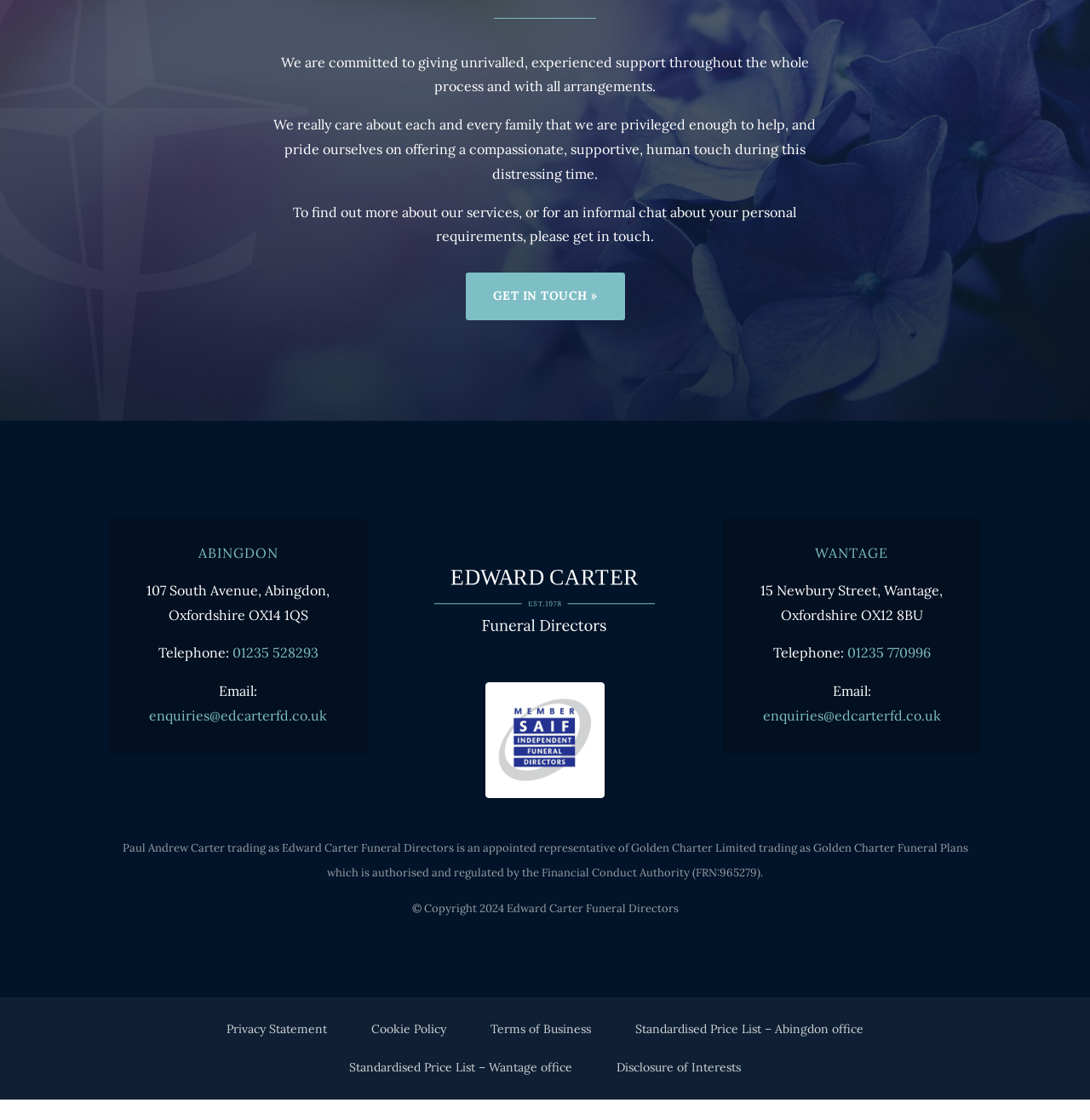Please specify the coordinates of the bounding box for the element that should be clicked to carry out this instruction: "Email the funeral directors". The coordinates must be four float numbers between 0 and 1, formatted as [left, top, right, bottom].

[0.137, 0.649, 0.3, 0.665]